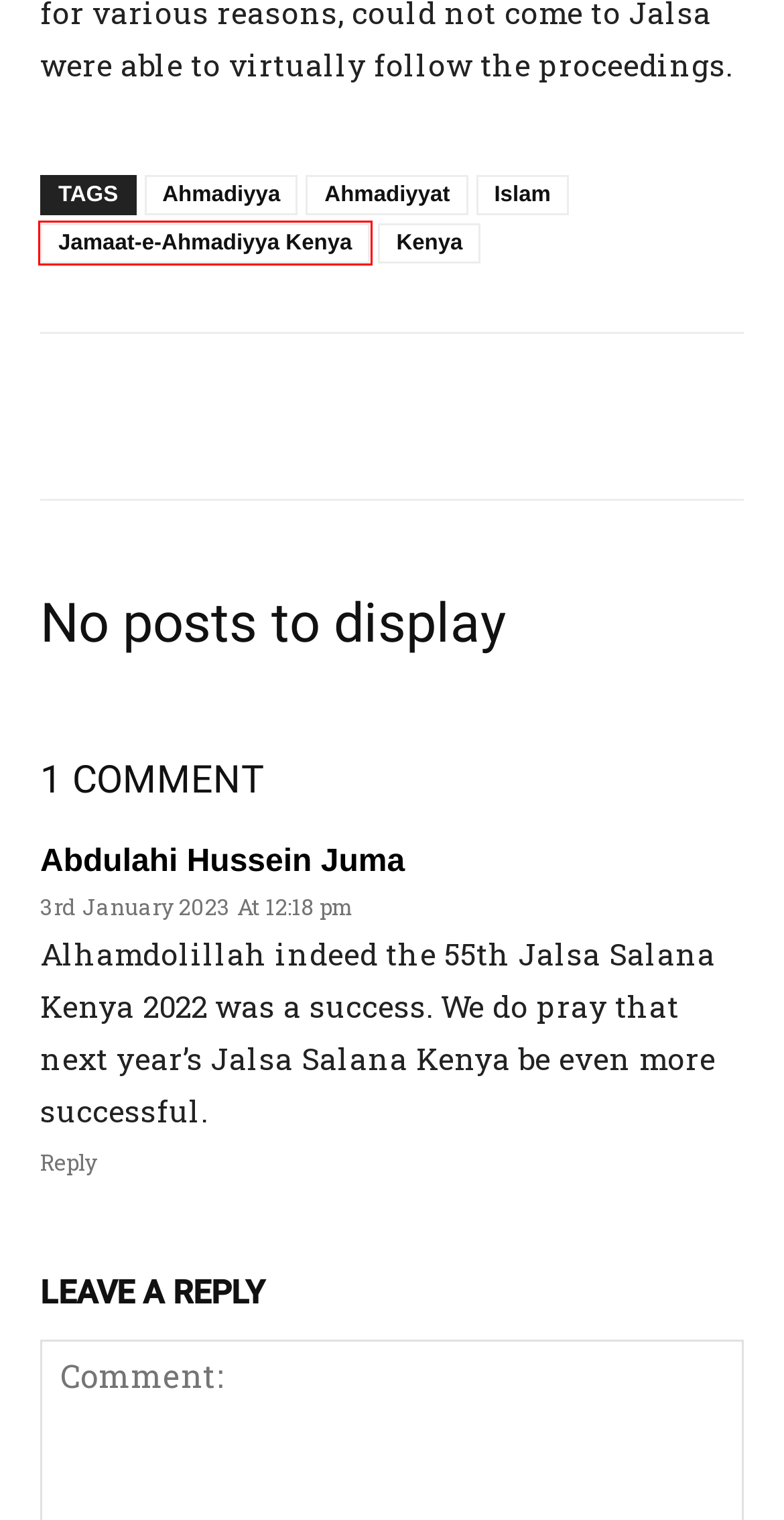You are provided with a screenshot of a webpage containing a red rectangle bounding box. Identify the webpage description that best matches the new webpage after the element in the bounding box is clicked. Here are the potential descriptions:
A. Al Hakam - The Weekly - Al Hakam
B. Africa Archives - Al Hakam
C. Islam Archives - Al Hakam
D. Privacy Policy - Al Hakam
E. Write to us - Al Hakam
F. Ahmadiyya Archives - Al Hakam
G. Jamaat-e-Ahmadiyya Kenya Archives - Al Hakam
H. Ahmadiyyat Archives - Al Hakam

G